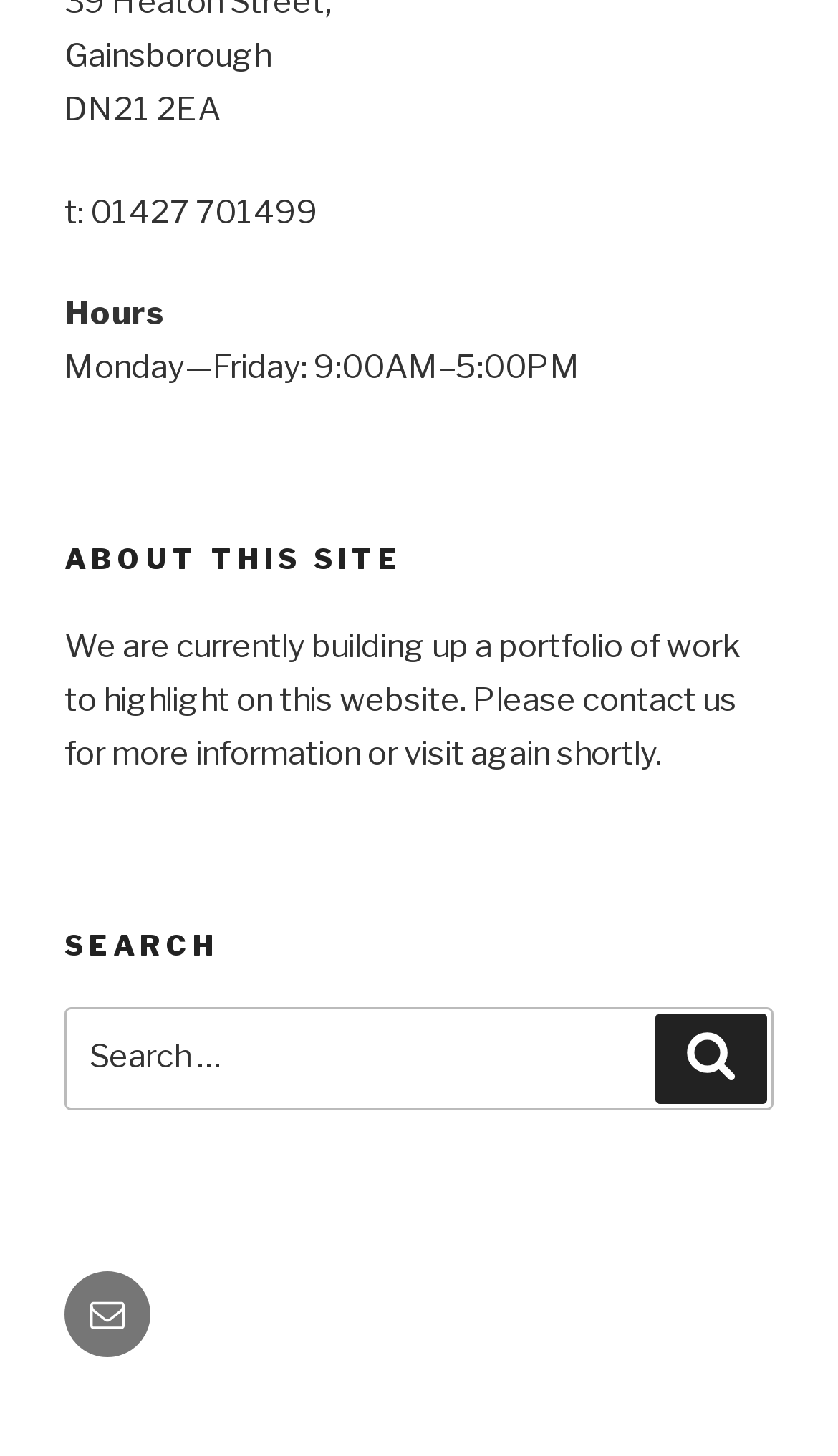Extract the bounding box coordinates for the UI element described as: "Search".

[0.782, 0.696, 0.915, 0.758]